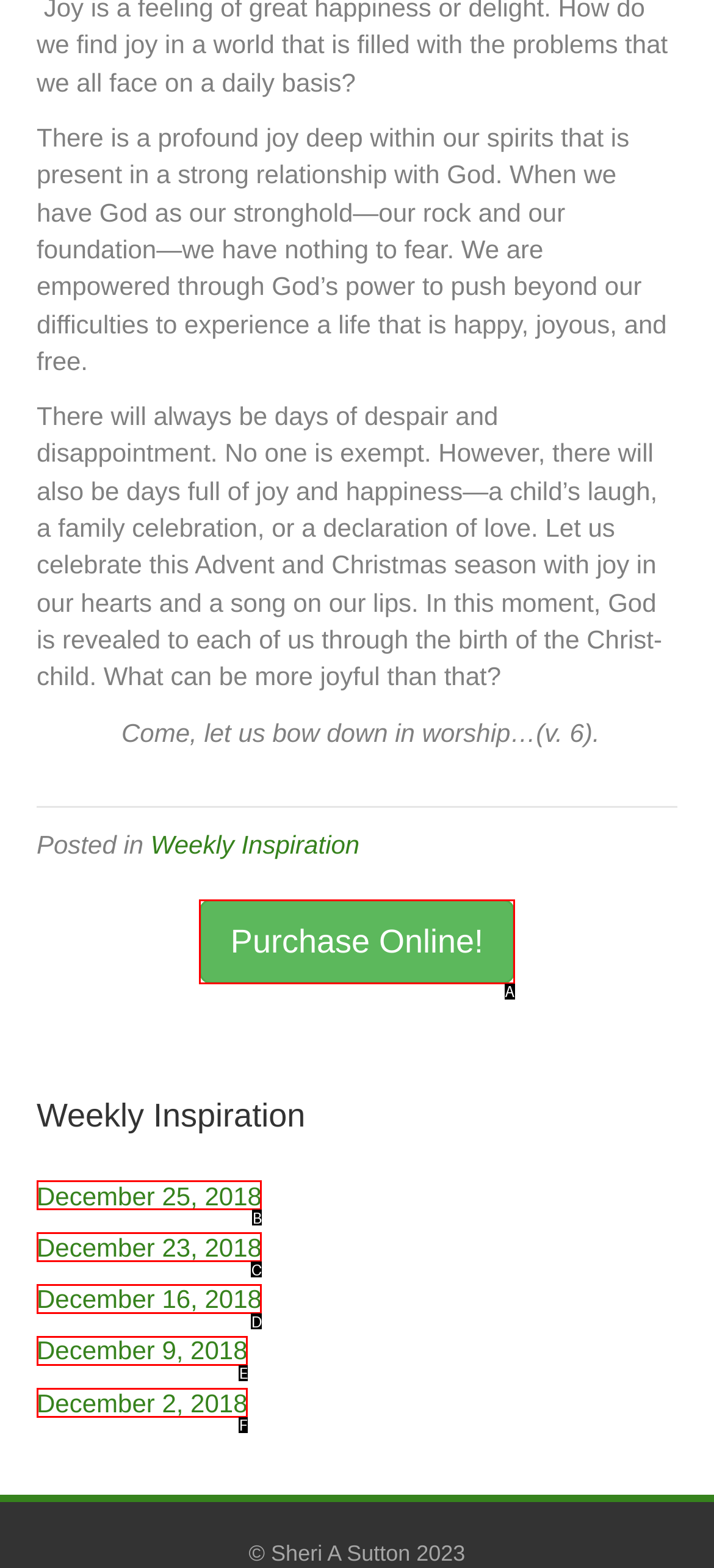From the description: Purchase Online!, identify the option that best matches and reply with the letter of that option directly.

A